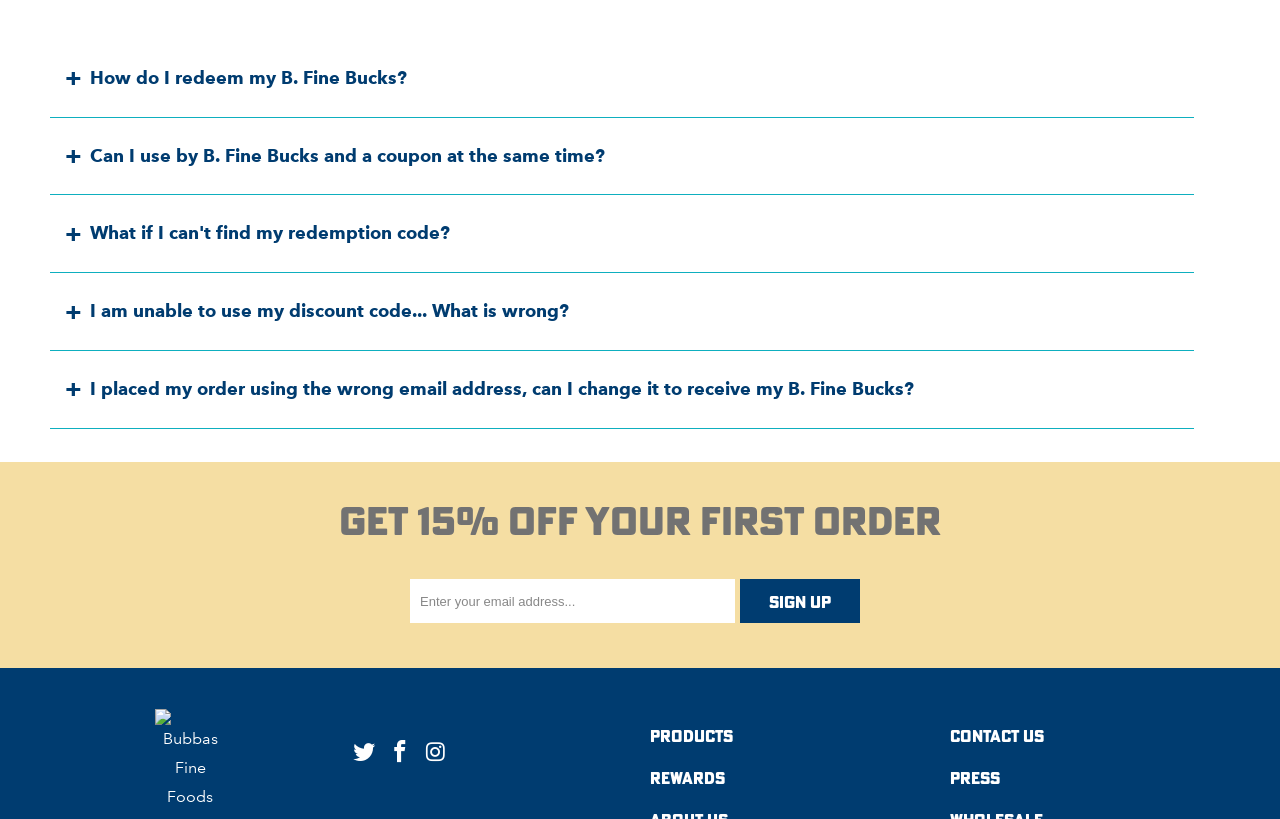Select the bounding box coordinates of the element I need to click to carry out the following instruction: "Go to the next post".

None